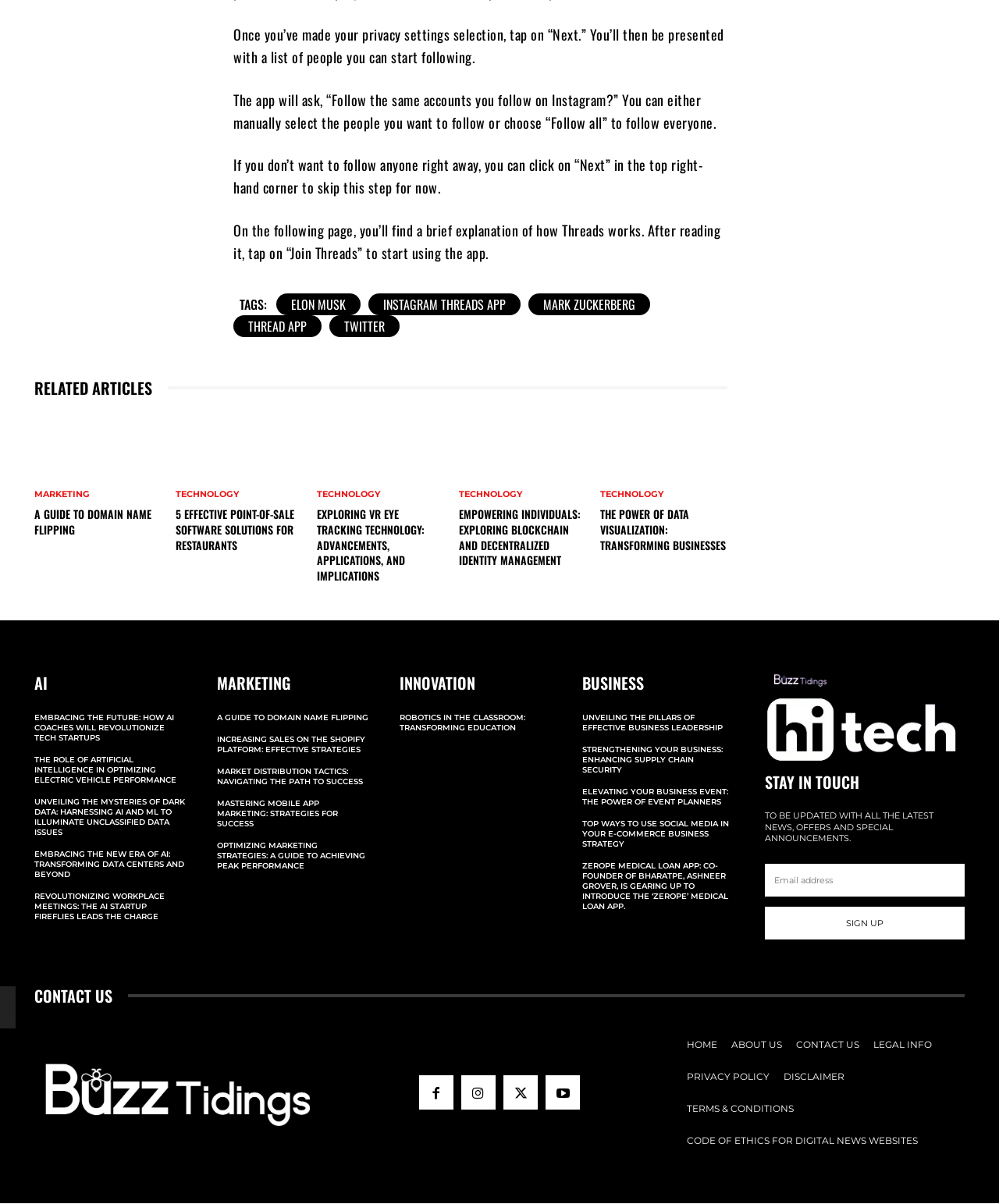Identify the bounding box for the UI element that is described as follows: "Instagram Threads App".

[0.369, 0.243, 0.521, 0.262]